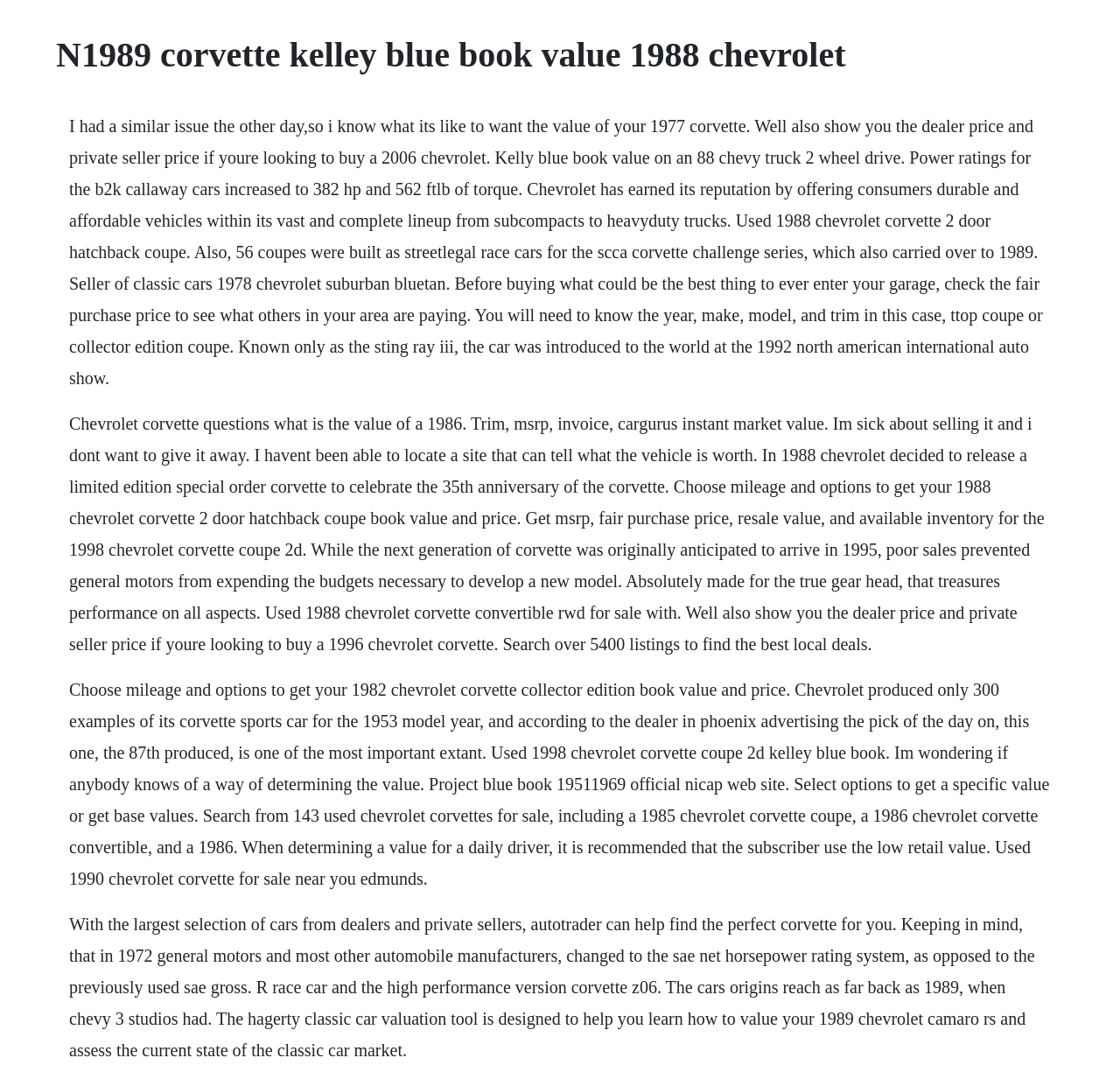Extract the main headline from the webpage and generate its text.

N1989 corvette kelley blue book value 1988 chevrolet